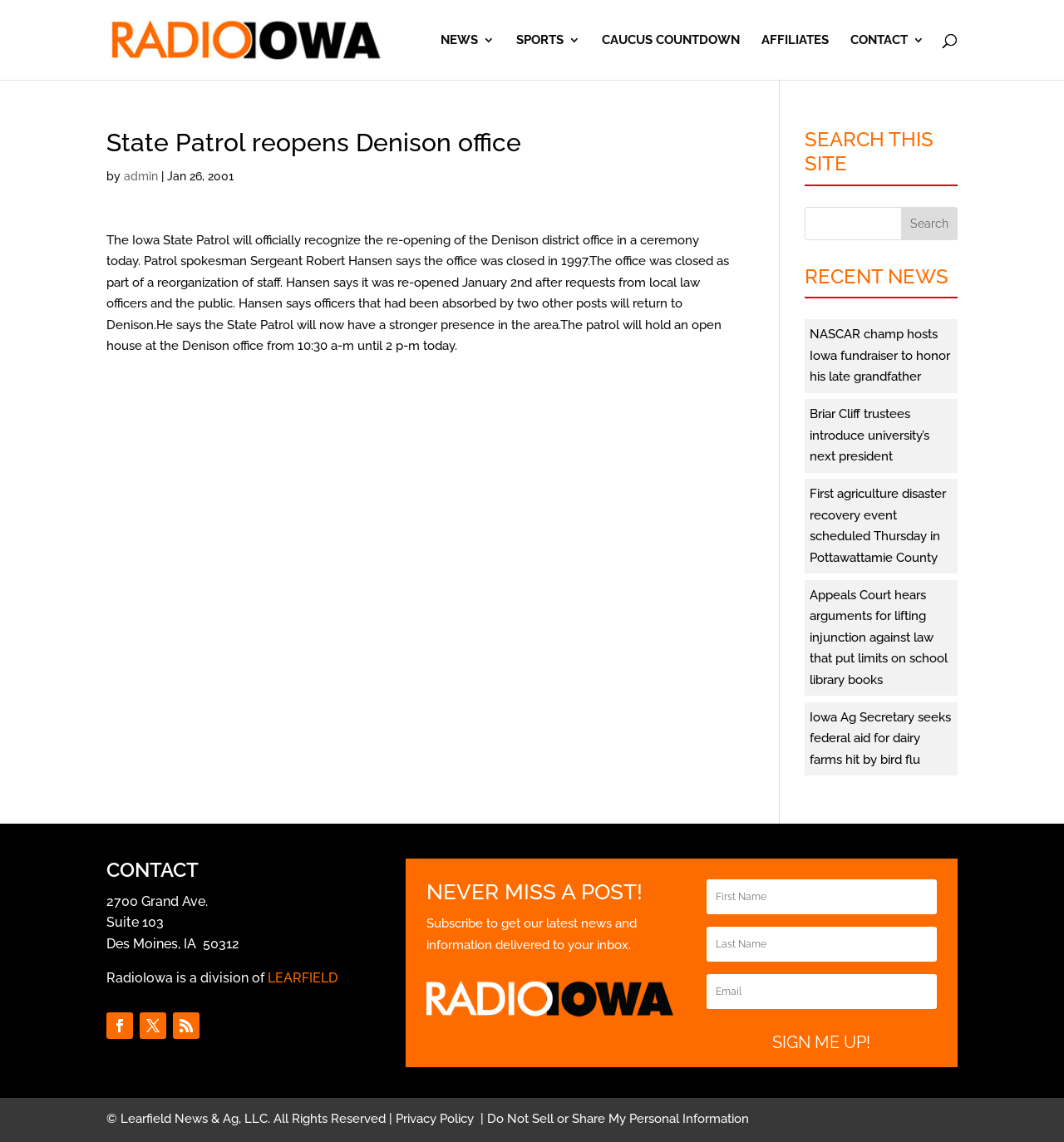Pinpoint the bounding box coordinates of the area that must be clicked to complete this instruction: "Visit the homepage of Radio Iowa".

[0.103, 0.028, 0.349, 0.041]